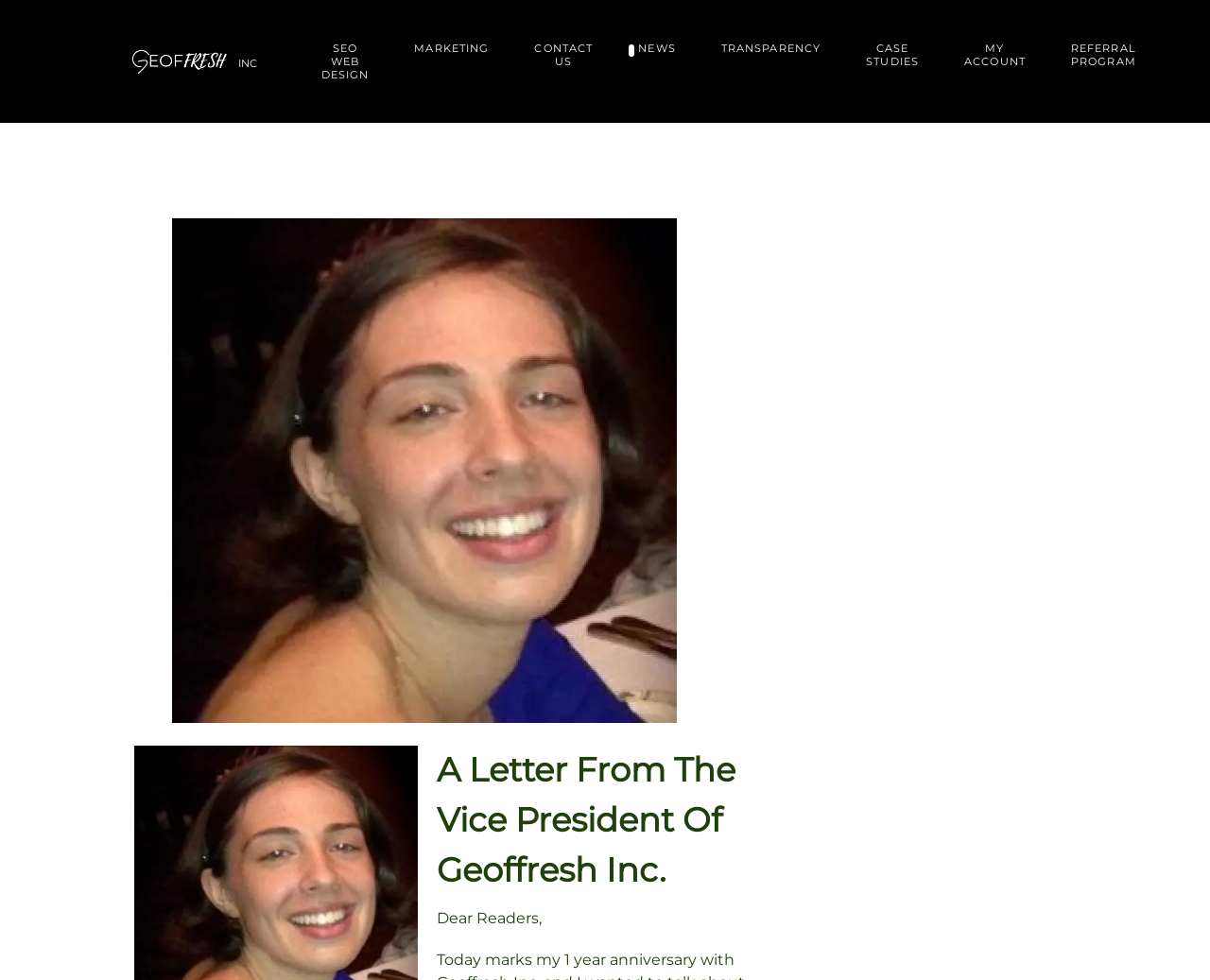Locate the bounding box coordinates of the element I should click to achieve the following instruction: "Go to the CONTACT US page".

[0.423, 0.033, 0.509, 0.079]